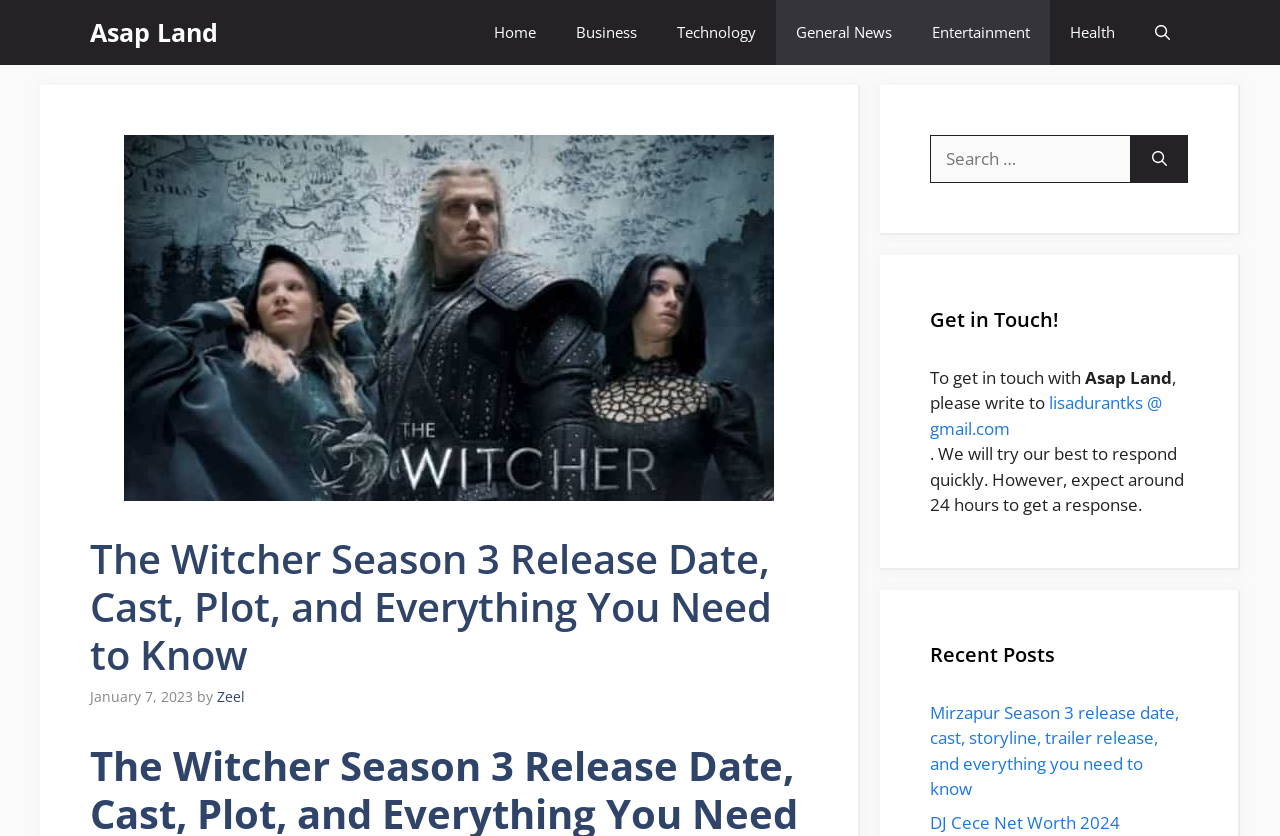Please determine the bounding box coordinates of the element's region to click in order to carry out the following instruction: "Read about Mirzapur Season 3". The coordinates should be four float numbers between 0 and 1, i.e., [left, top, right, bottom].

[0.727, 0.838, 0.921, 0.957]